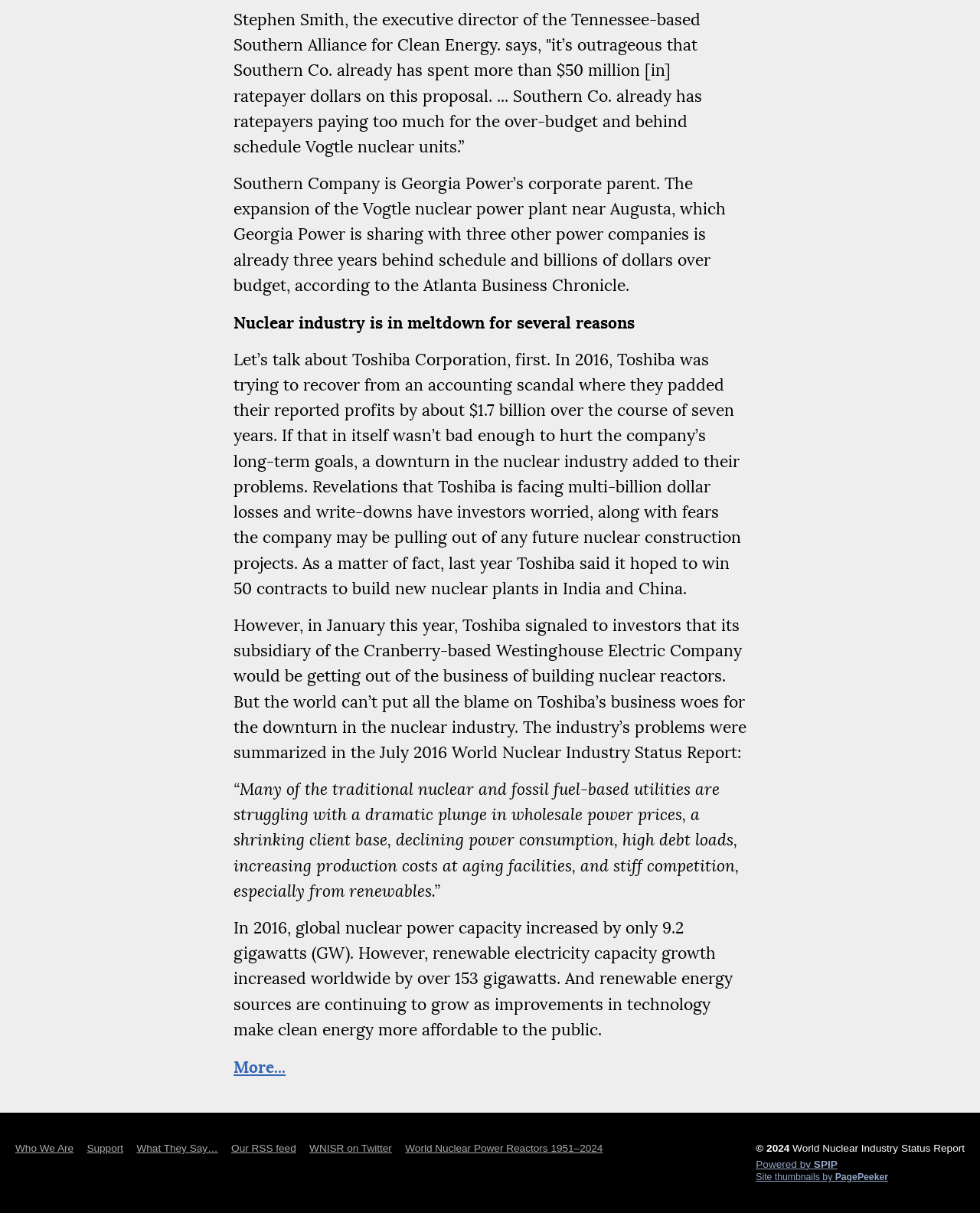Locate the bounding box coordinates of the area to click to fulfill this instruction: "Click on 'Who We Are'". The bounding box should be presented as four float numbers between 0 and 1, in the order [left, top, right, bottom].

[0.016, 0.943, 0.075, 0.951]